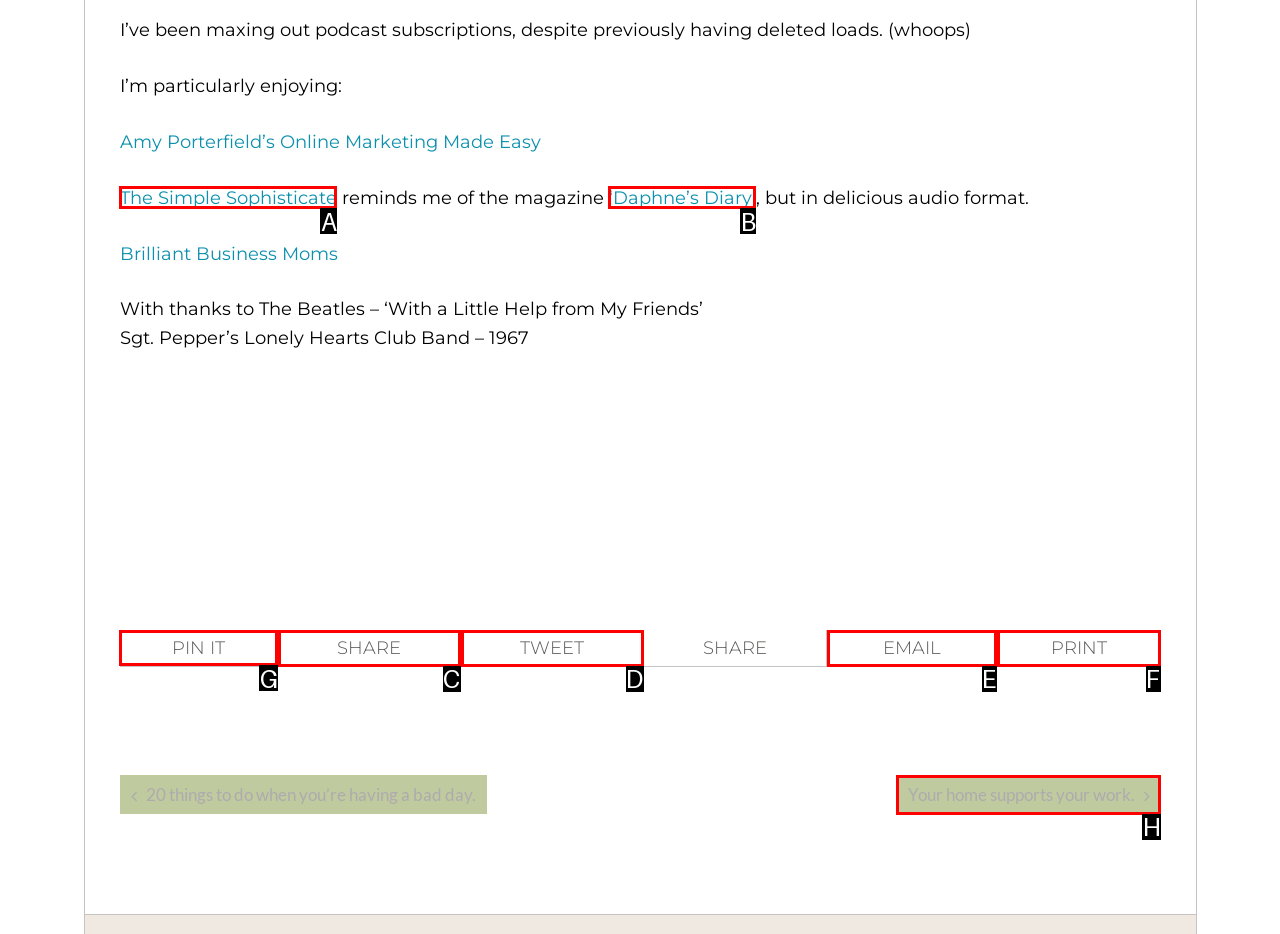Identify the letter of the UI element I need to click to carry out the following instruction: Click on 'PIN IT'

G